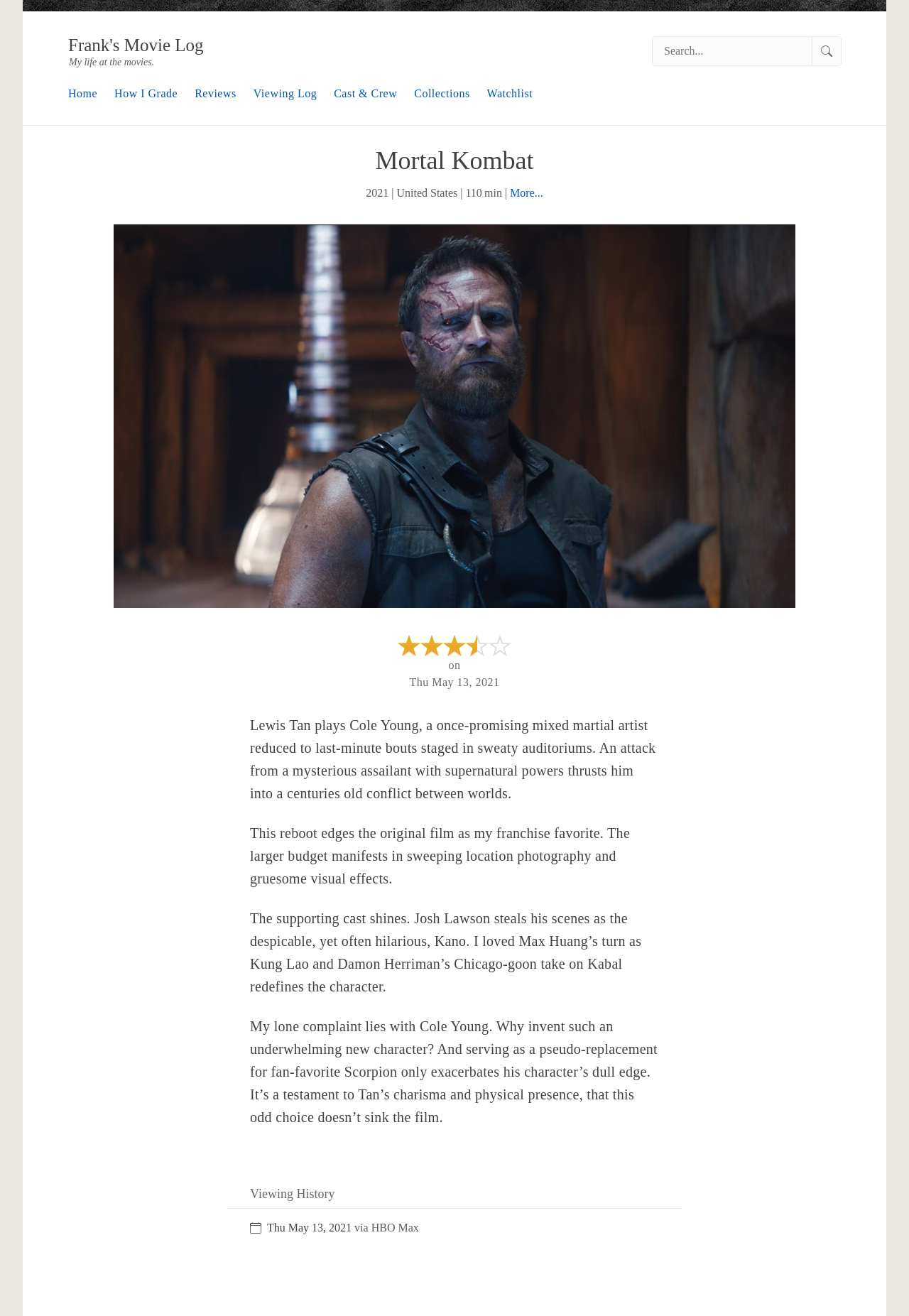How long is the movie Mortal Kombat?
Look at the webpage screenshot and answer the question with a detailed explanation.

I found the movie duration by looking at the text '110 min' which is located next to the movie title and above the movie description.